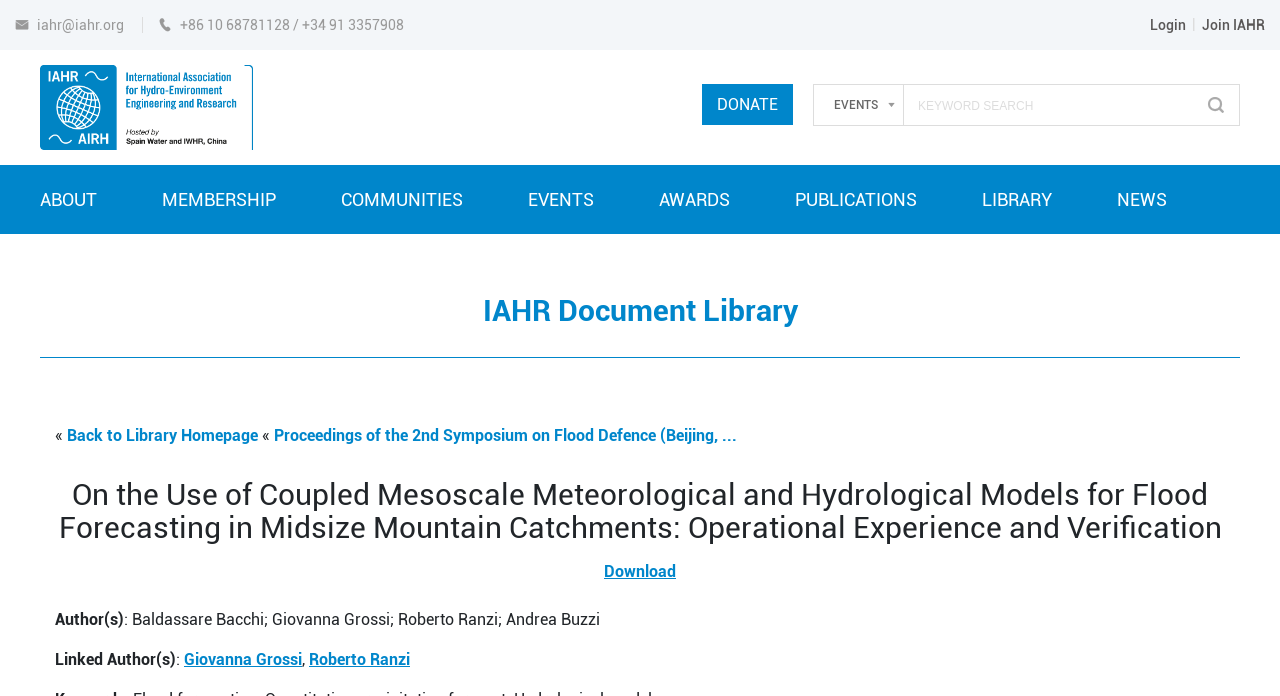Generate an in-depth caption that captures all aspects of the webpage.

The webpage appears to be a document library page from the International Association for Hydro-Environment Engineering and Research (IAHR). At the top left, there is an IAHR logo image. Above the logo, there are several links and text elements, including a login link, a join IAHR link, and some contact information. 

Below the logo, there is a navigation menu with links to various sections, including ABOUT, MEMBERSHIP, COMMUNITIES, EVENTS, AWARDS, PUBLICATIONS, LIBRARY, and NEWS. 

The main content of the page is a document titled "On the Use of Coupled Mesoscale Meteorological and Hydrological Models for Flood Forecasting in Midsize Mountain Catchments: Operational Experience and Verification". The document has a heading and a download link below it. 

To the left of the document title, there are some navigation links, including a "Back to Library Homepage" link and a link to the proceedings of the 2nd Symposium on Flood Defence. 

Below the document title, there is information about the authors, including their names and a link to their profiles.